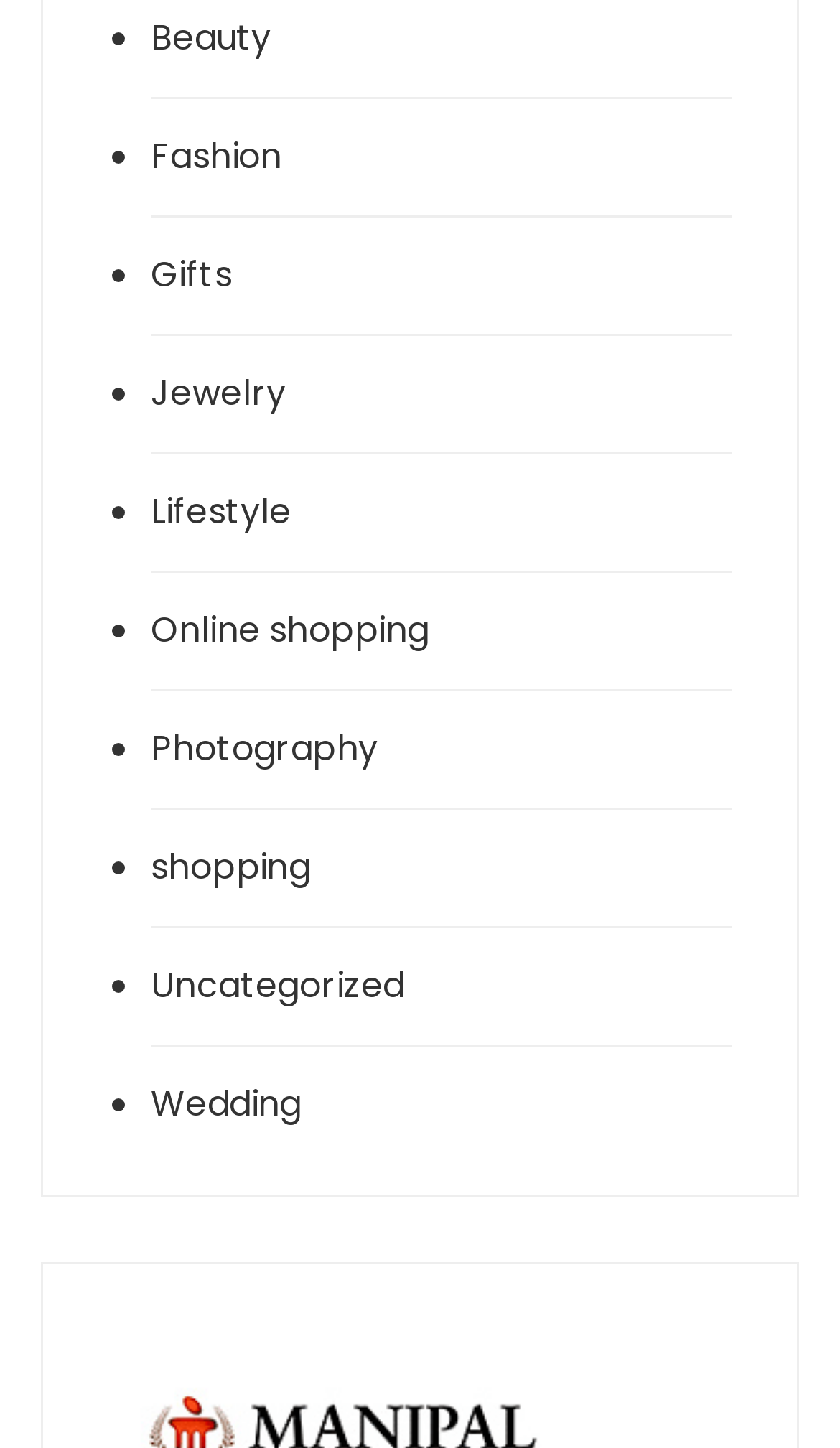Please answer the following question using a single word or phrase: 
What categories are listed on this webpage?

Beauty, Fashion, etc.